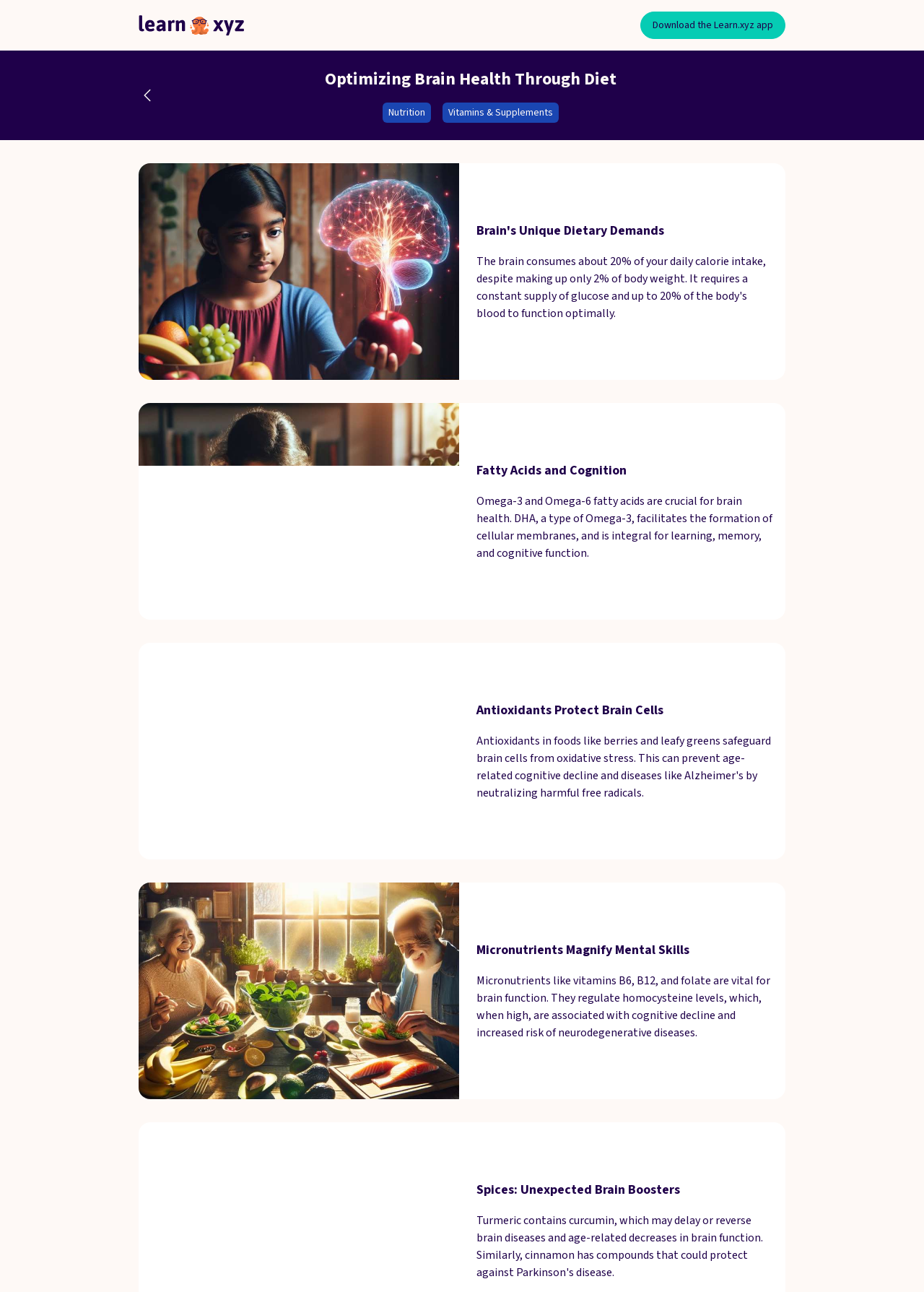From the element description Nutrition, predict the bounding box coordinates of the UI element. The coordinates must be specified in the format (top-left x, top-left y, bottom-right x, bottom-right y) and should be within the 0 to 1 range.

[0.414, 0.079, 0.466, 0.095]